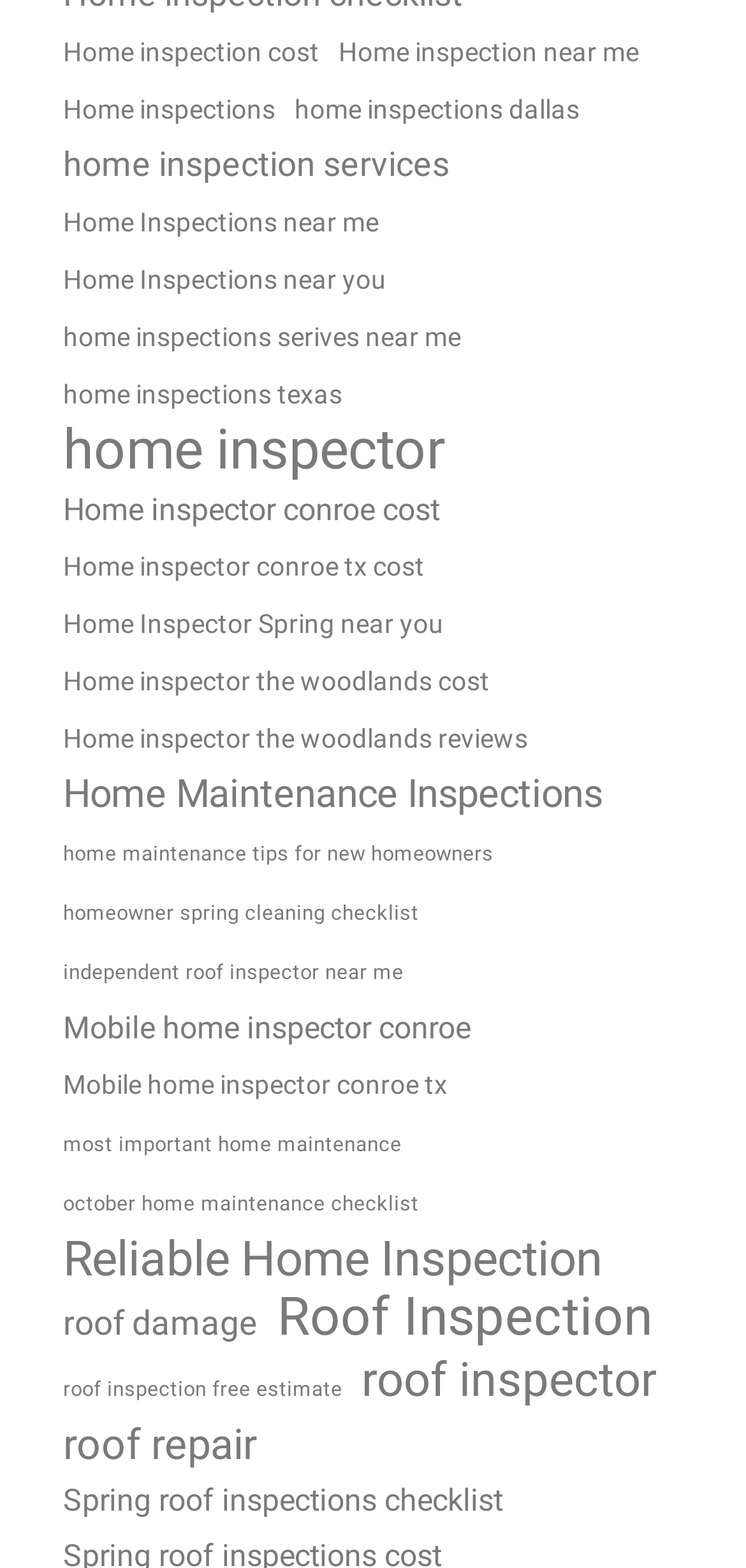Identify the bounding box for the described UI element: "Home inspections".

[0.077, 0.054, 0.377, 0.087]